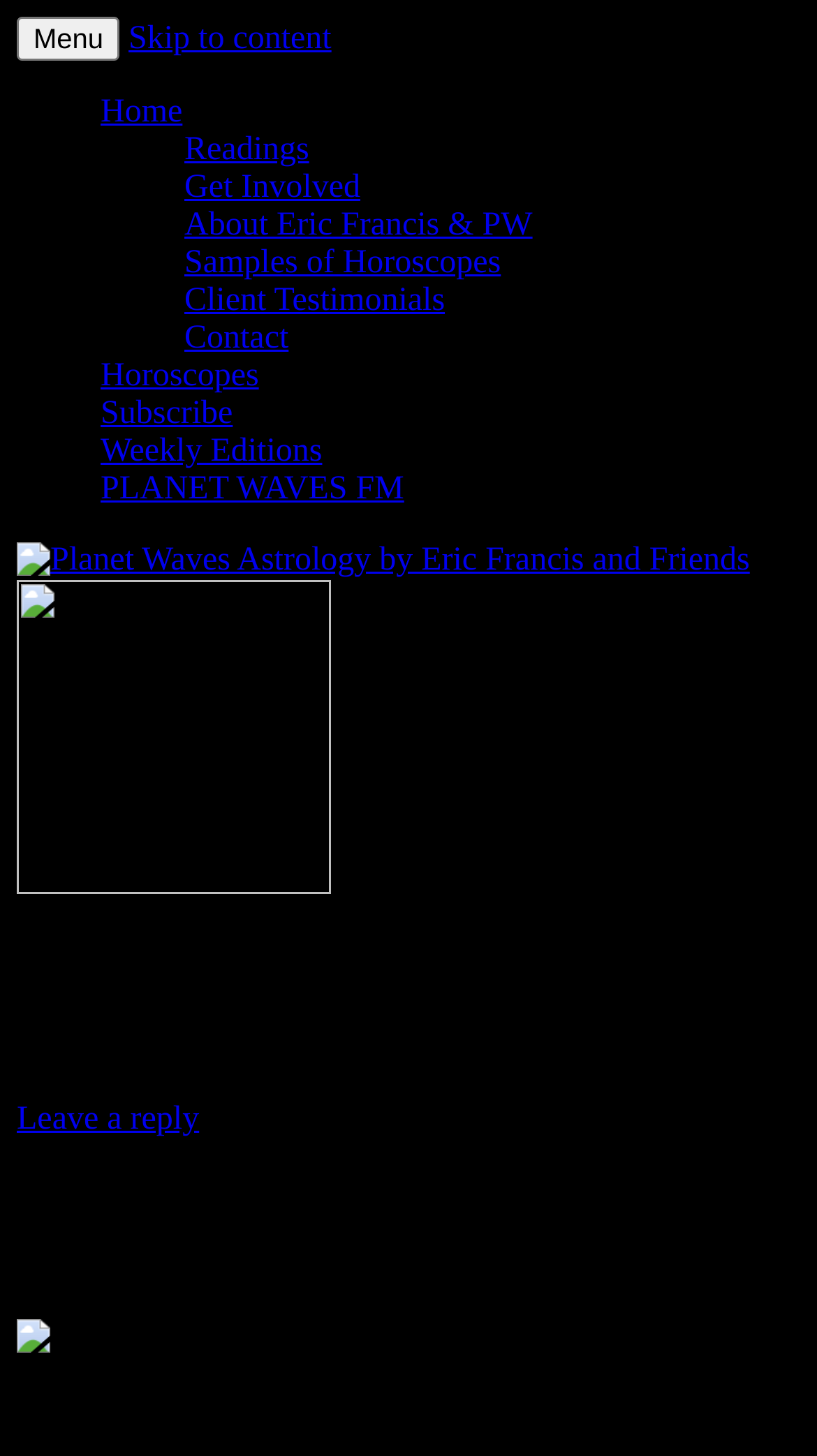Could you please study the image and provide a detailed answer to the question:
What is the author of the website?

I determined the answer by looking at the heading element 'Planet Waves Astrology by Eric Francis and Friends' which is located at the top of the webpage, indicating that Eric Francis is the author of the website.